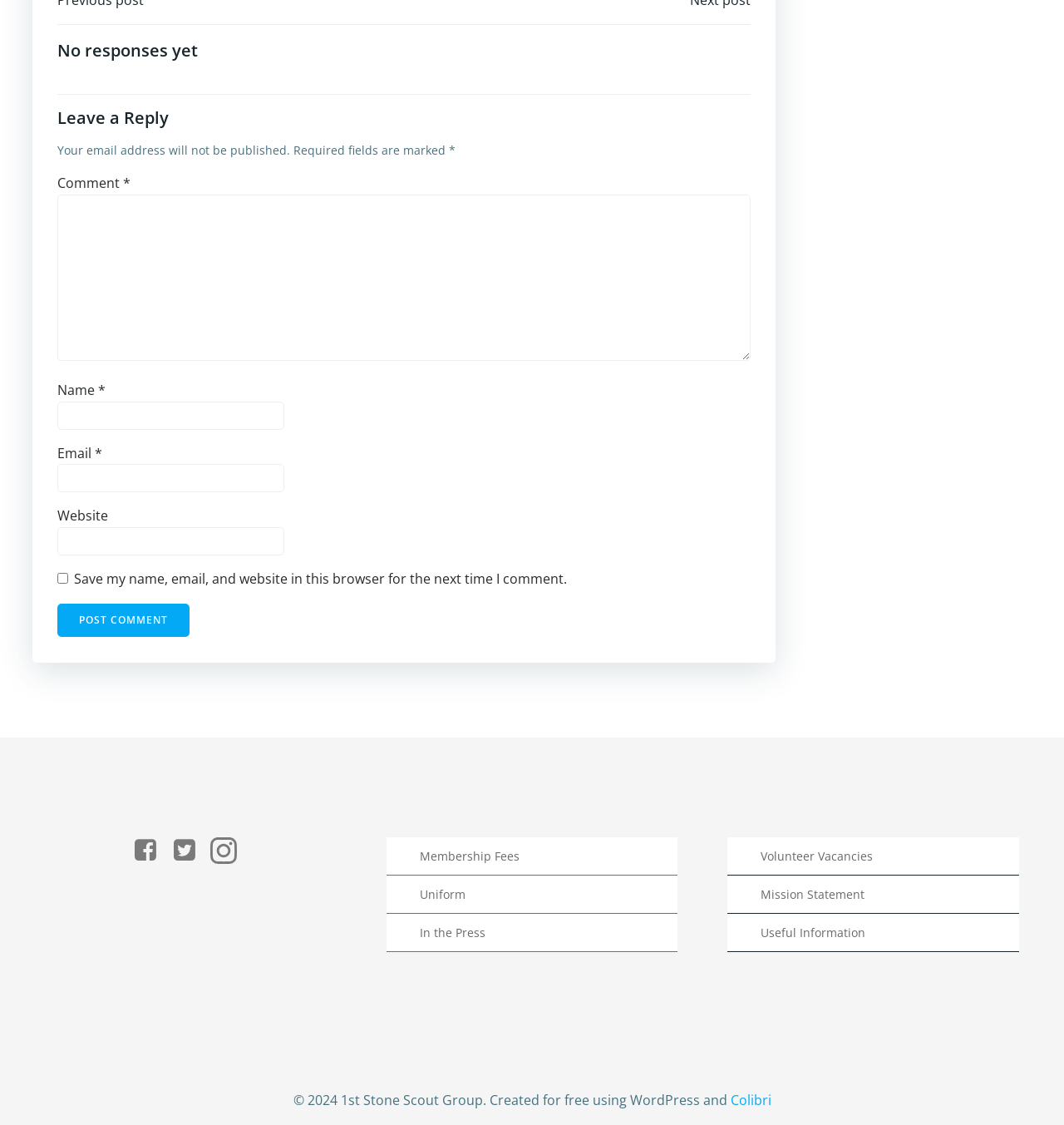Locate the bounding box coordinates of the clickable region to complete the following instruction: "Click the Post Comment button."

[0.054, 0.536, 0.178, 0.566]